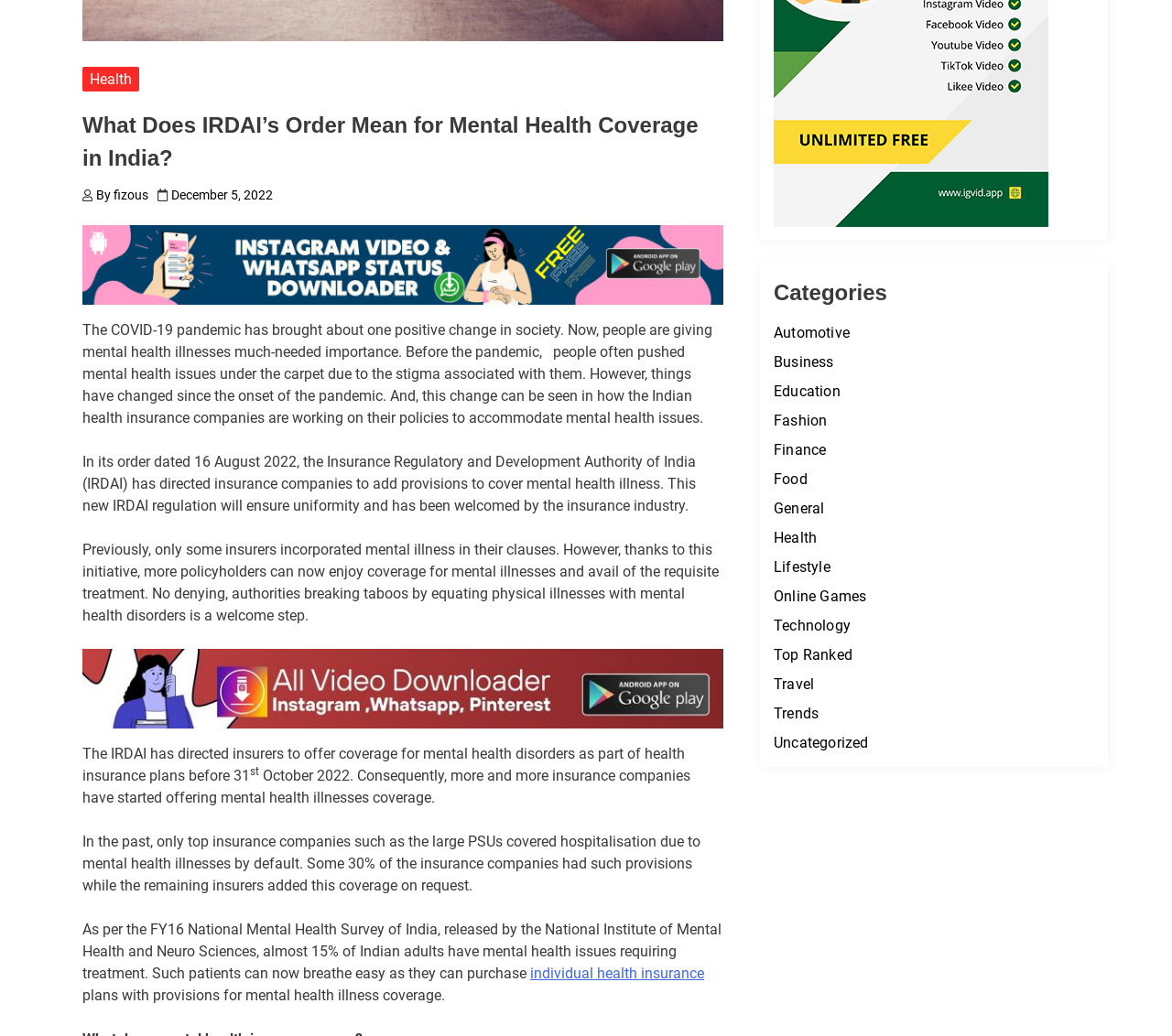Determine the coordinates of the bounding box for the clickable area needed to execute this instruction: "Click on GET IN TOUCH".

None